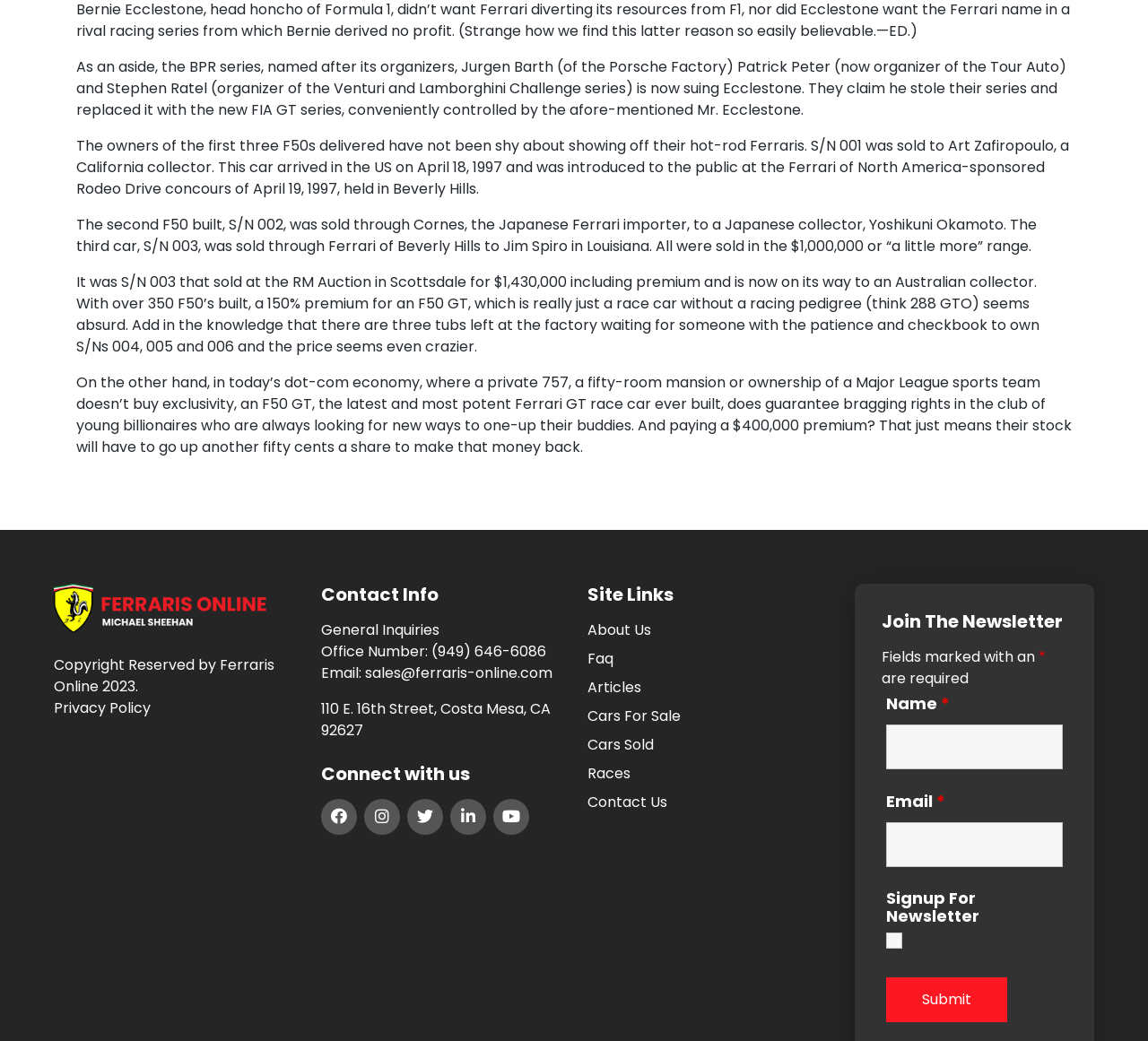Answer the question briefly using a single word or phrase: 
How many F50 GTs are left at the factory?

3